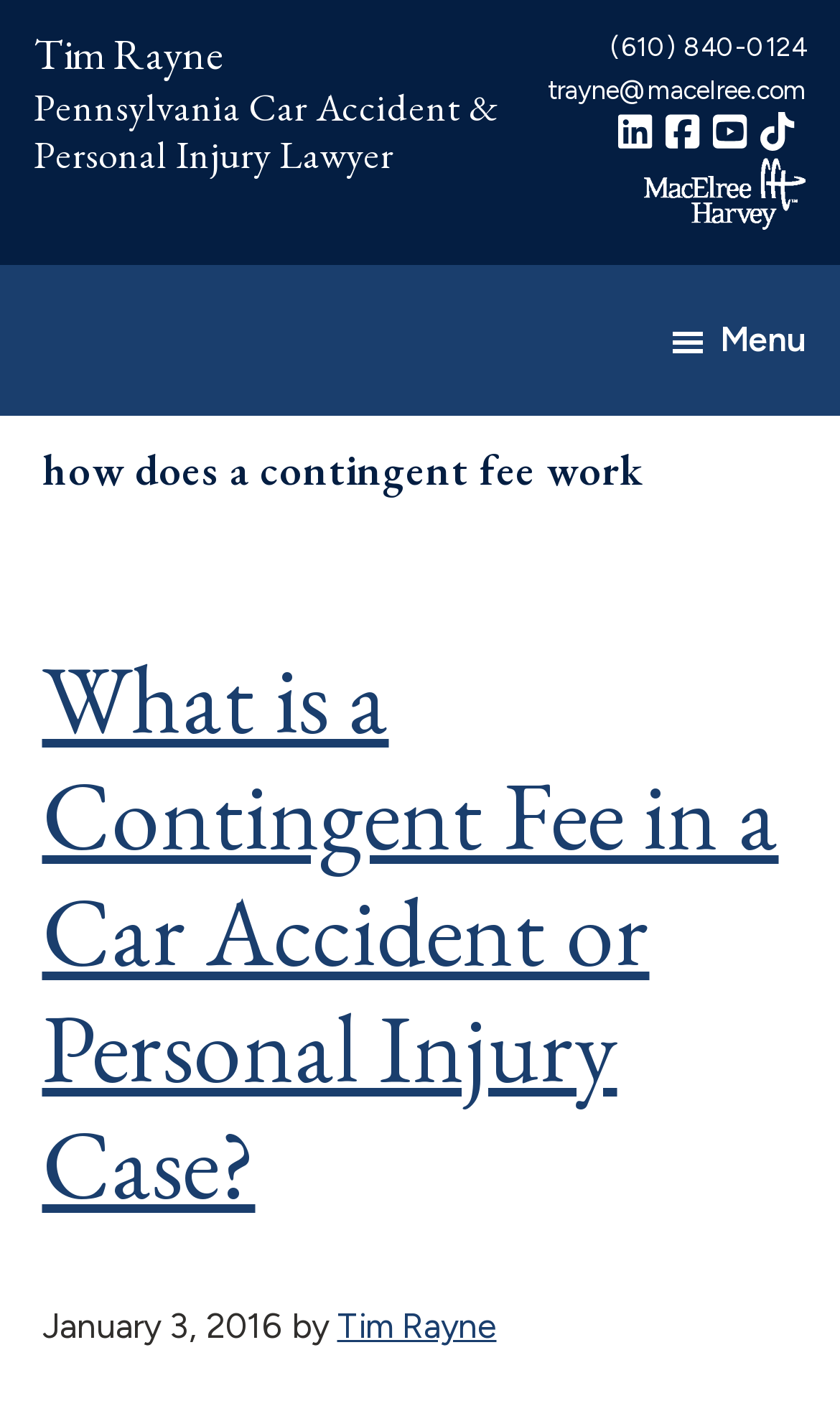Based on the image, provide a detailed and complete answer to the question: 
What is the phone number of the lawyer?

The phone number of the lawyer can be found in the link element with the text '(610) 840-0124' which is located at the top-right corner of the webpage.